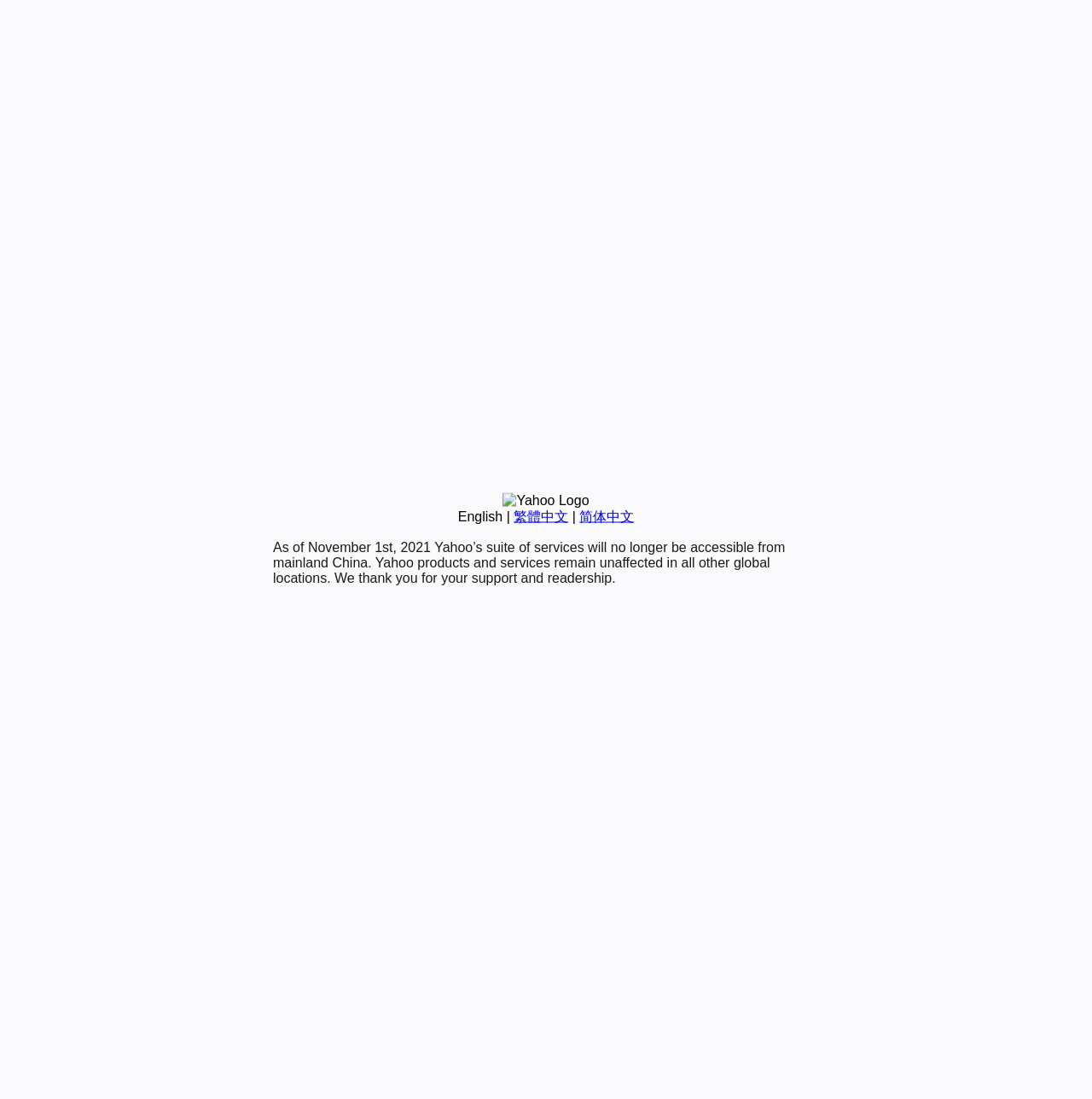Find the bounding box of the element with the following description: "简体中文". The coordinates must be four float numbers between 0 and 1, formatted as [left, top, right, bottom].

[0.531, 0.463, 0.581, 0.476]